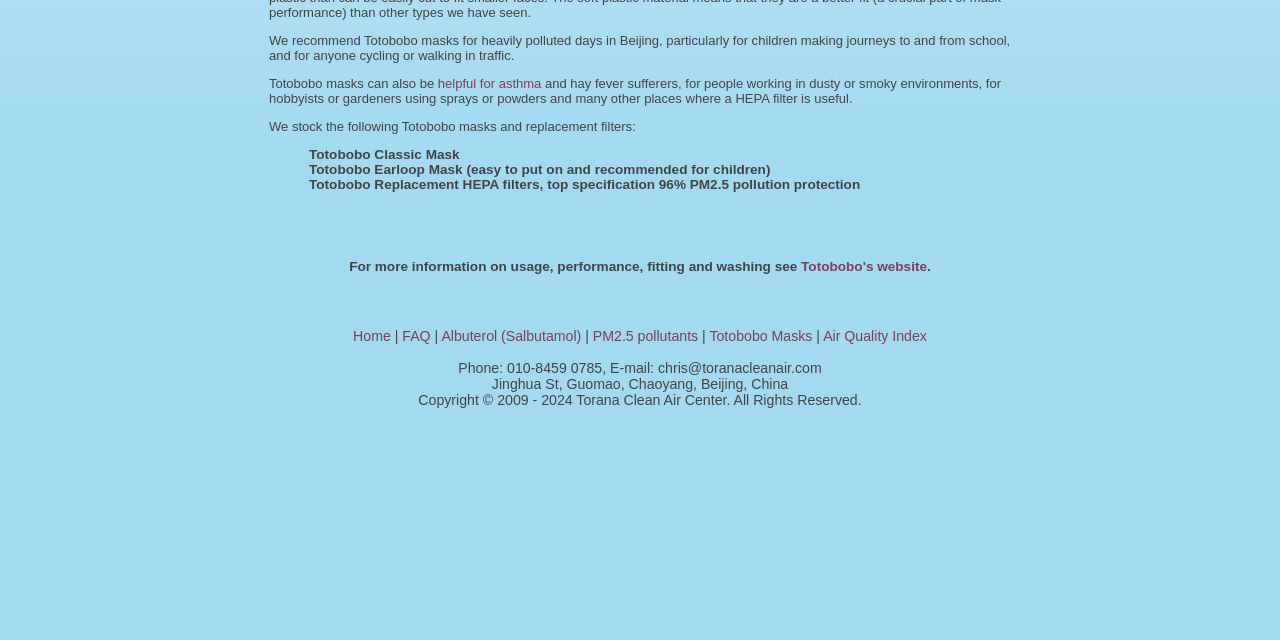Provide the bounding box coordinates of the HTML element this sentence describes: "alt="Main Logo"".

None